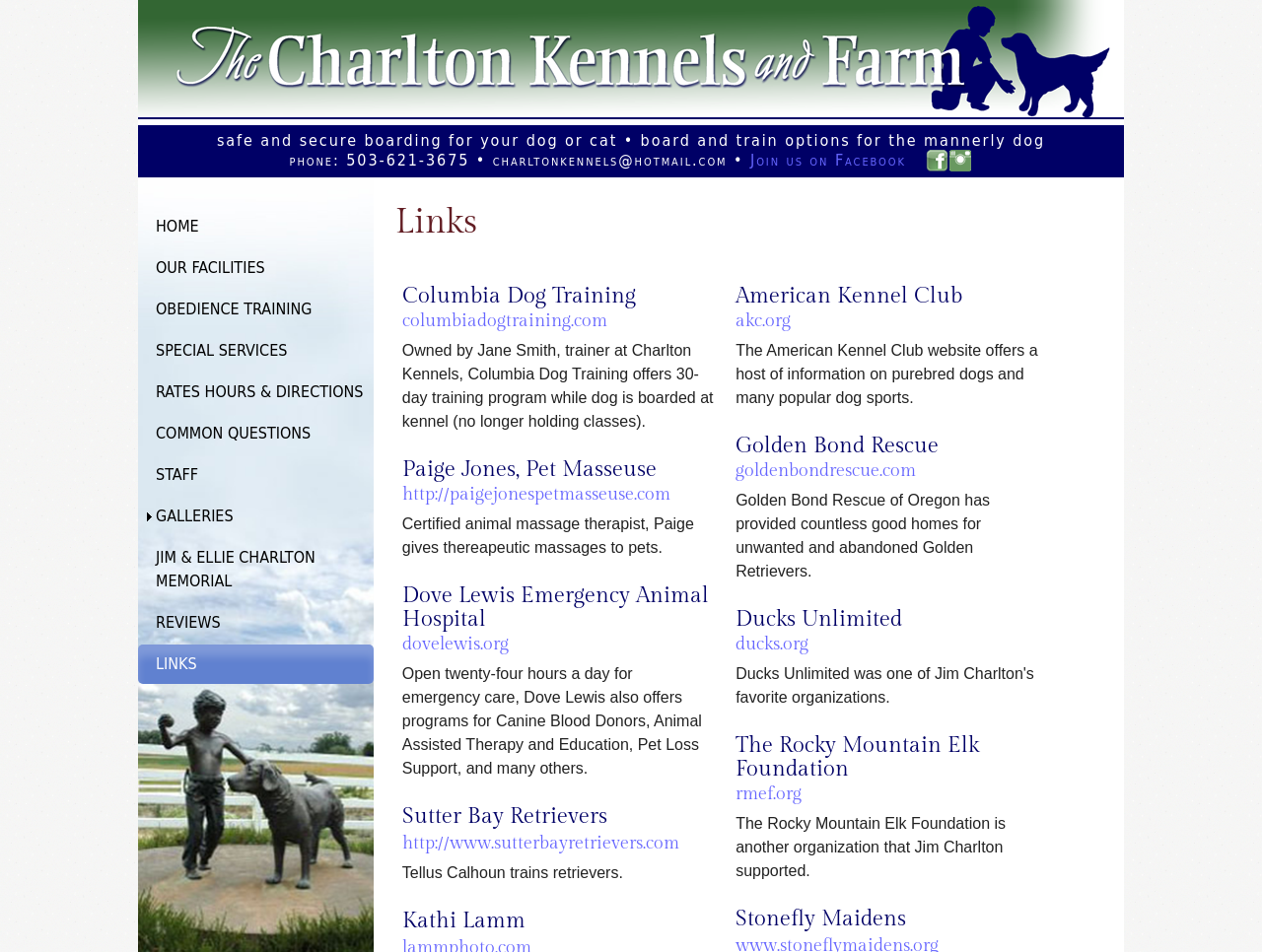What is the phone number of the kennels?
Refer to the image and provide a thorough answer to the question.

The phone number of the kennels can be found in the heading 'safe and secure boarding for your dog or cat • board and train options for the mannerly dog phone: 503-621-3675 • charltonkennels@hotmail.com • Join us on Facebook' at the top of the webpage.